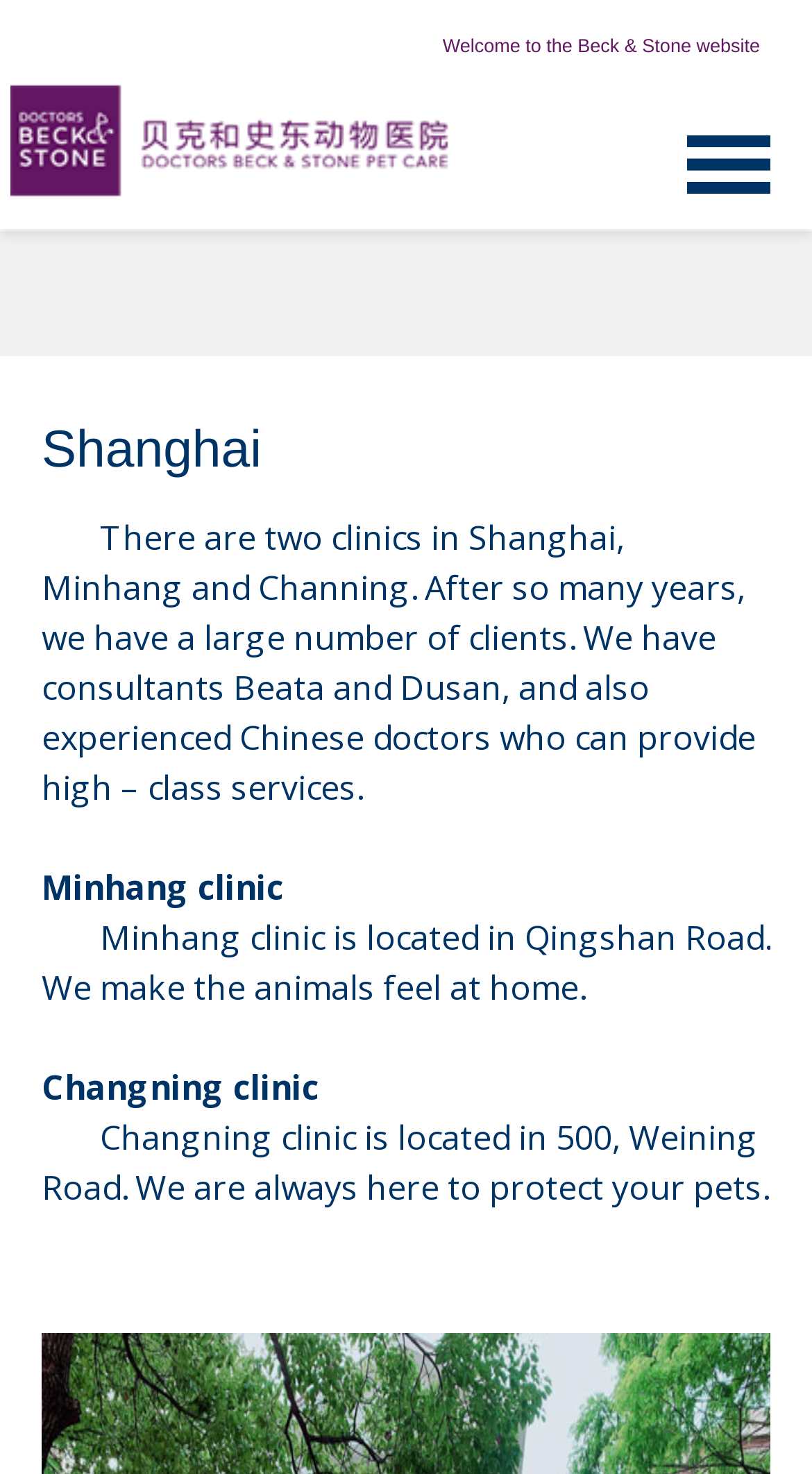Locate the bounding box of the user interface element based on this description: "title="Tierklinik Hofheim"".

[0.013, 0.048, 0.577, 0.079]